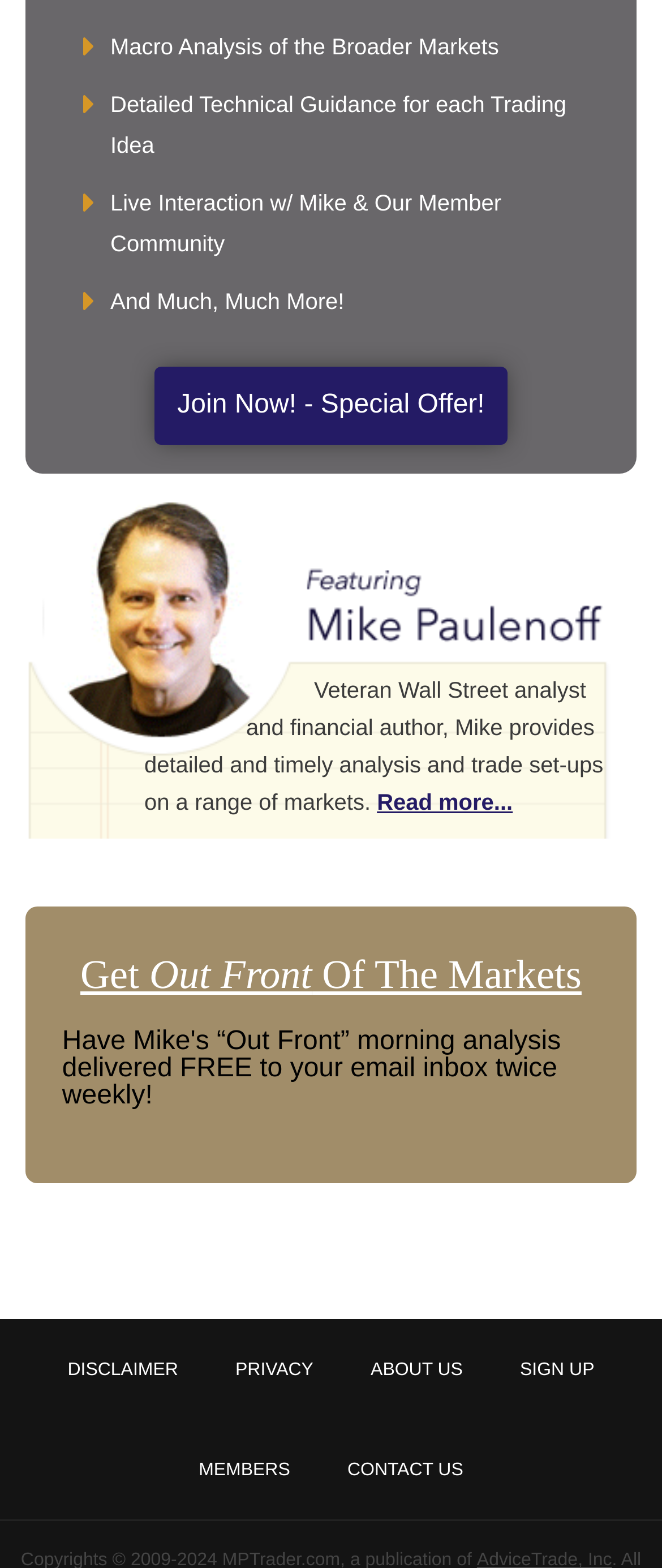Find the bounding box coordinates of the element to click in order to complete this instruction: "Contact us for more information". The bounding box coordinates must be four float numbers between 0 and 1, denoted as [left, top, right, bottom].

[0.525, 0.906, 0.7, 0.969]